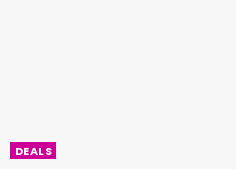Describe all significant details and elements found in the image.

The image features a vibrant purple button prominently displaying the word "DEALS" in bold, white lettering. This eye-catching element suggests that it is part of a promotional or advertising section, likely highlighting special offers or discounts available to users. Given its context within a webpage discussing video game content, this button may be inviting visitors to explore current deals on gaming products or bundles, encouraging engagement with the content and potentially leading to great savings on popular titles like those mentioned in the surrounding articles.